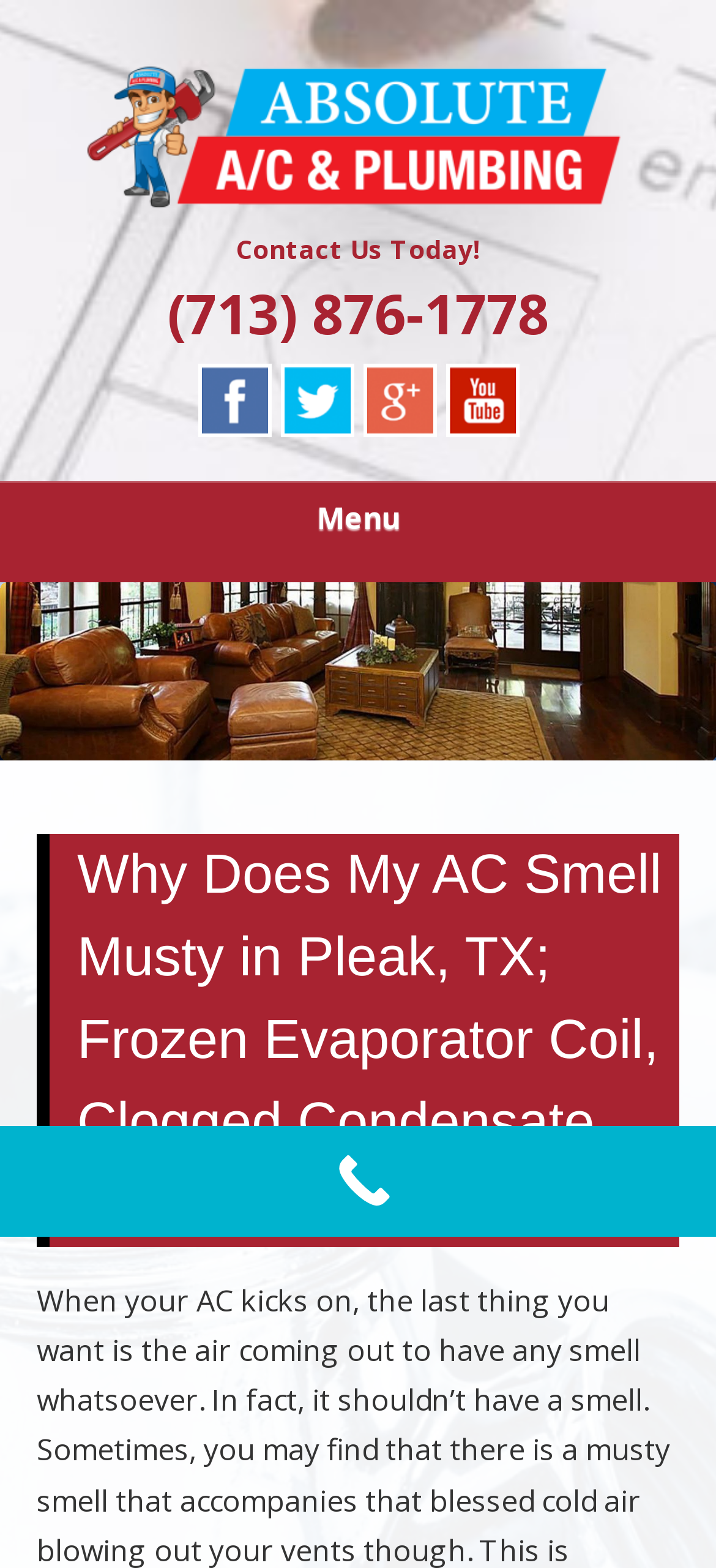Based on the visual content of the image, answer the question thoroughly: What is the company name?

The company name can be found in the heading element at the top of the webpage, which is 'ABSOLUTE PLUMBING & MECHANICAL'. This is also confirmed by the link element with the same text.